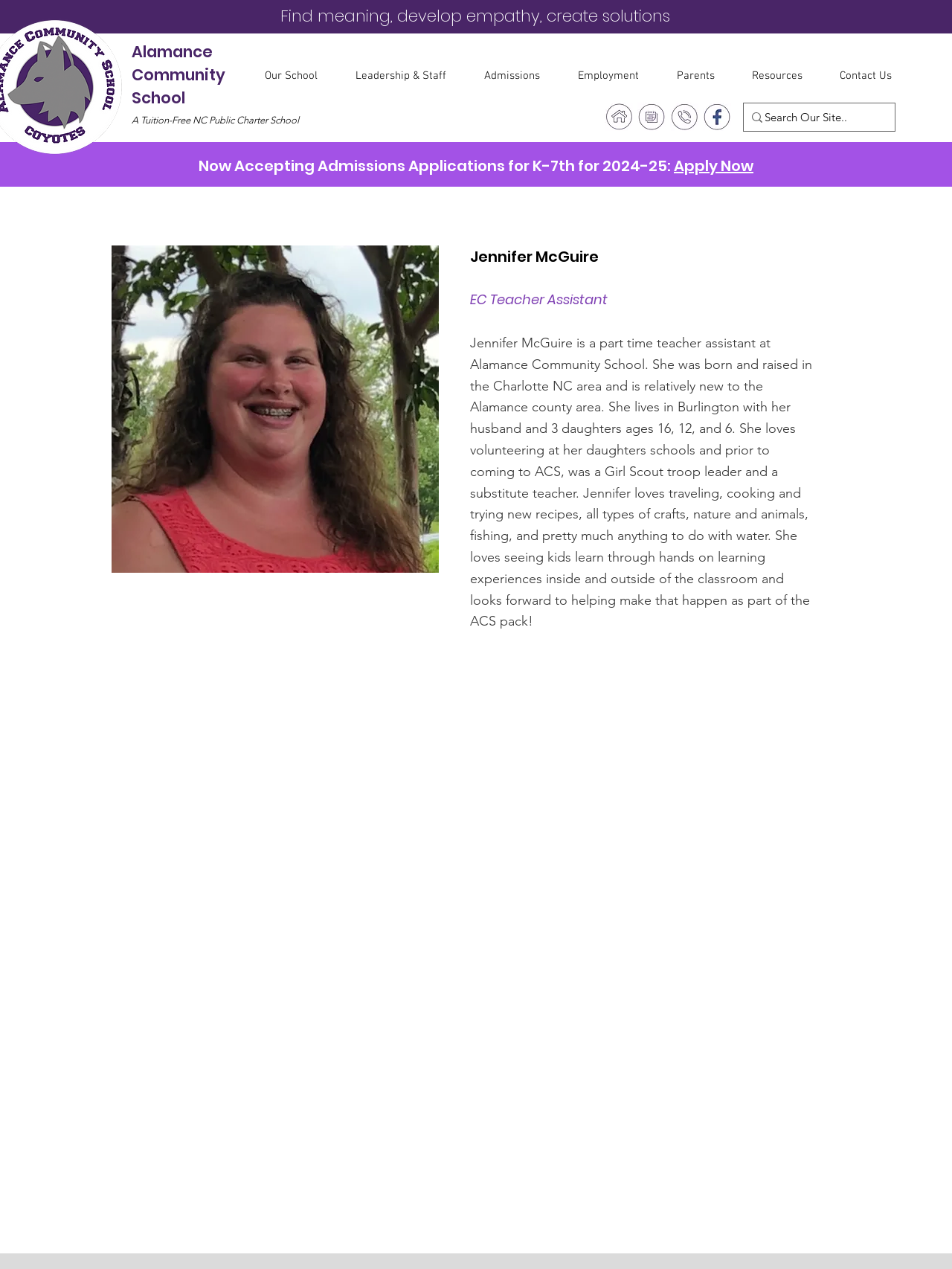What is the occupation of Jennifer McGuire?
From the image, provide a succinct answer in one word or a short phrase.

EC Teacher Assistant